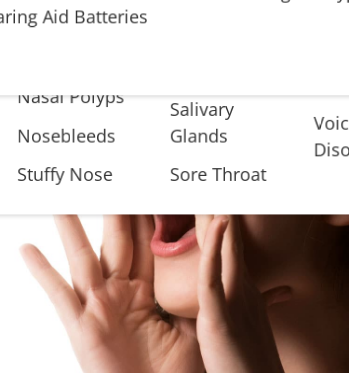Provide a comprehensive description of the image.

The image features a close-up of an individual softly cupping their hand to their ear, suggesting a focus on hearing or communication. This representation aligns well with topics related to ear health, such as hearing difficulties, given the context of the website, which offers information on various ear, nose, and throat (ENT) related services. In the background, a portion of a navigation menu is visible, highlighting common conditions including 'Nasal Polyps,' 'Nosebleeds,' 'Stuffy Nose,' 'Salivary Glands,' 'Sore Throat,' and 'Voice Disorders.' This suggests the site's emphasis on educating visitors about ENT issues and potential treatments. The caption encapsulates a moment of listening or understanding, resonating with the overall theme of health and wellness in auditory communication.